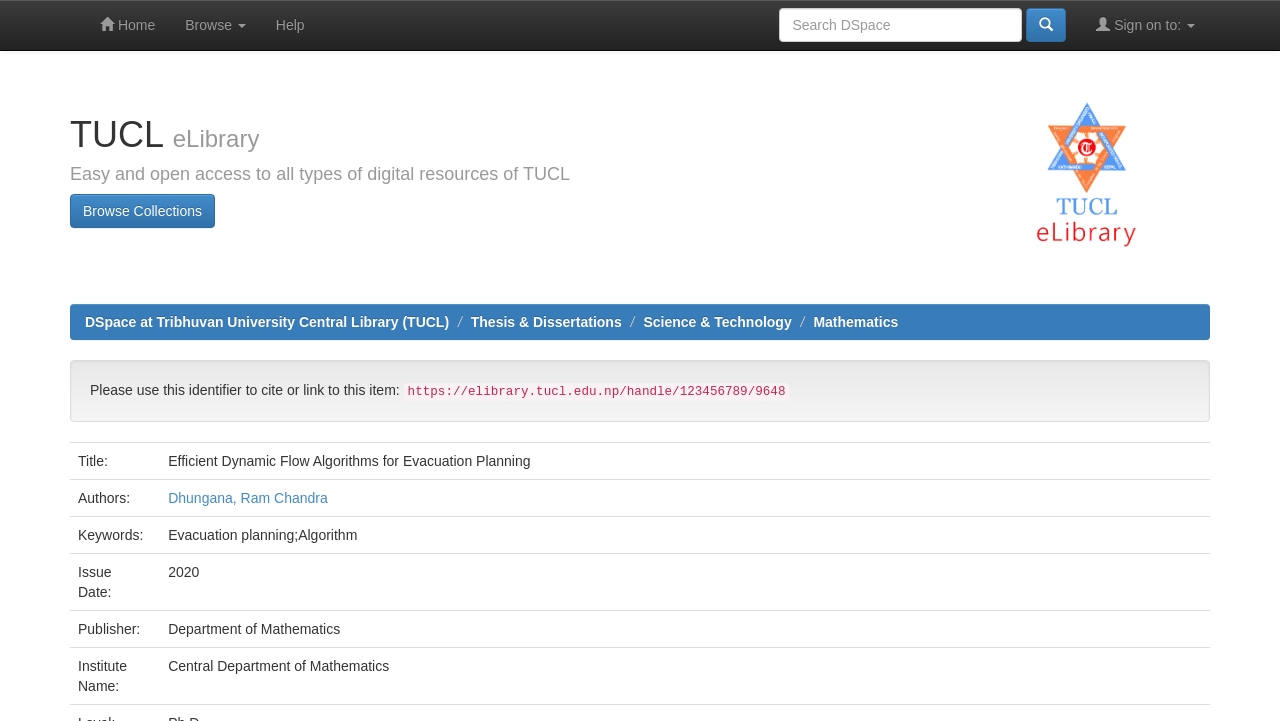What is the name of the university library?
Give a single word or phrase as your answer by examining the image.

Tribhuvan University Central Library